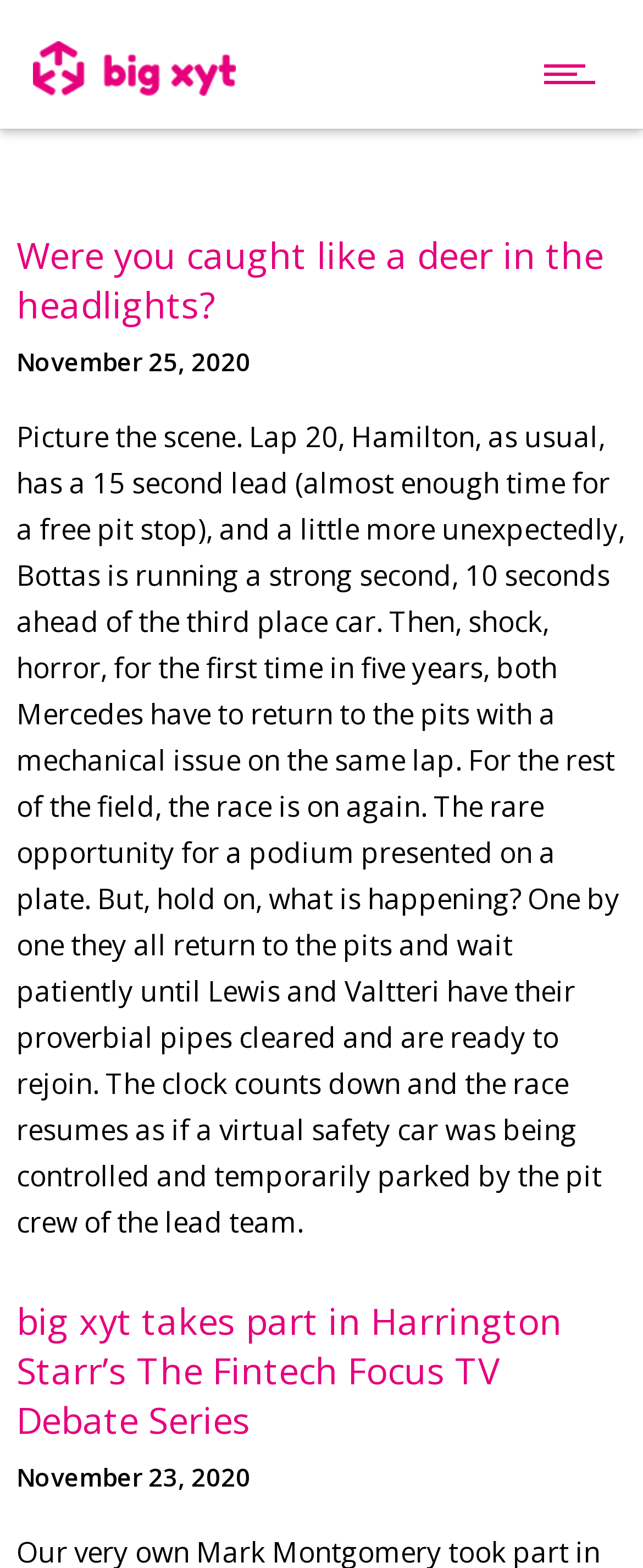Who took part in Harrington Starr’s The Fintech Focus TV Debate Series?
We need a detailed and exhaustive answer to the question. Please elaborate.

I read the text of the first article and found the sentence 'Our very own Mark Montgomery took part in Harrington Starr‘s second installment of The Fintech Focus TV Debate Series...' which indicates that Mark Montgomery was one of the participants.